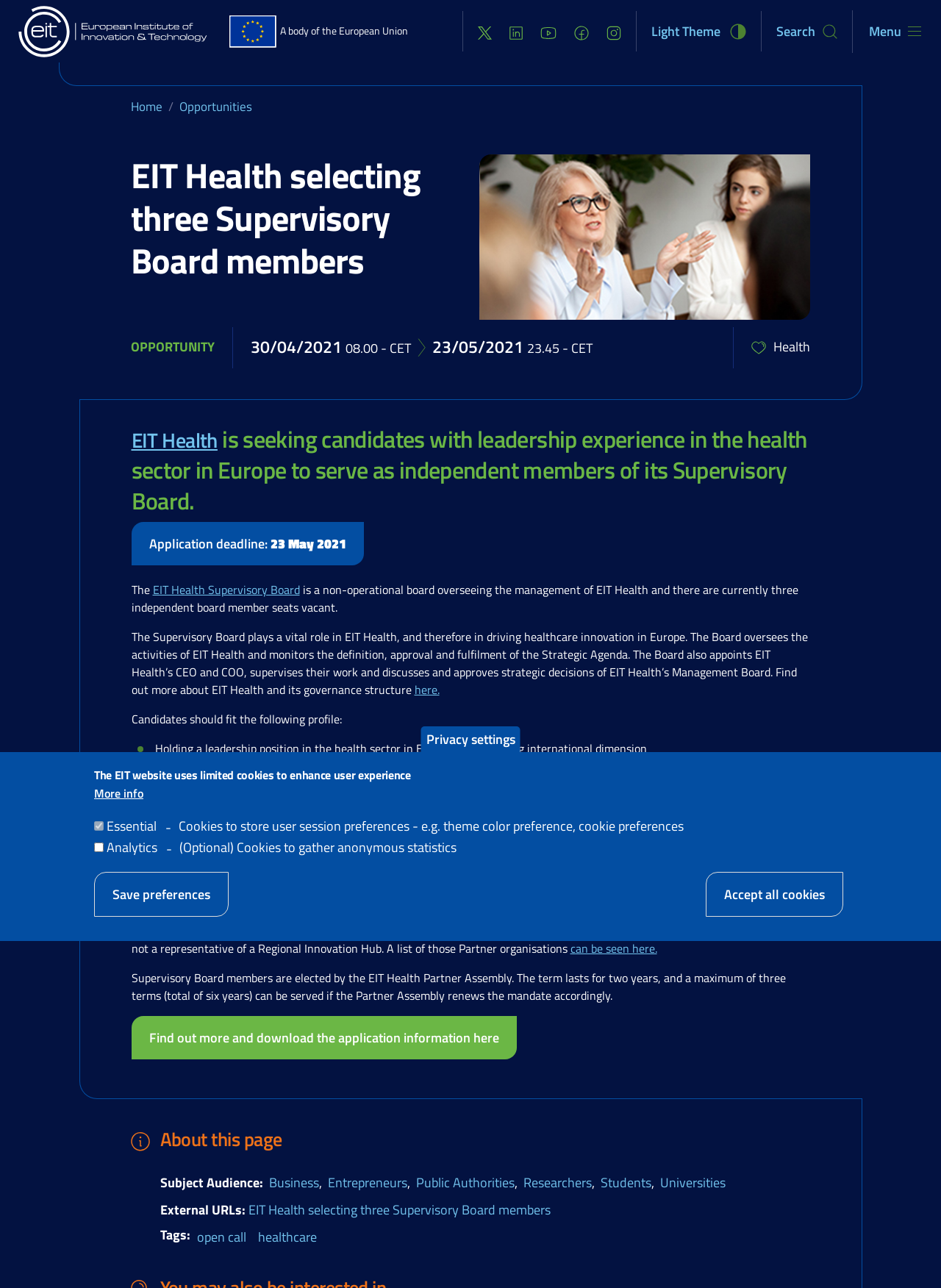How many independent board member seats are vacant?
Refer to the screenshot and respond with a concise word or phrase.

Three